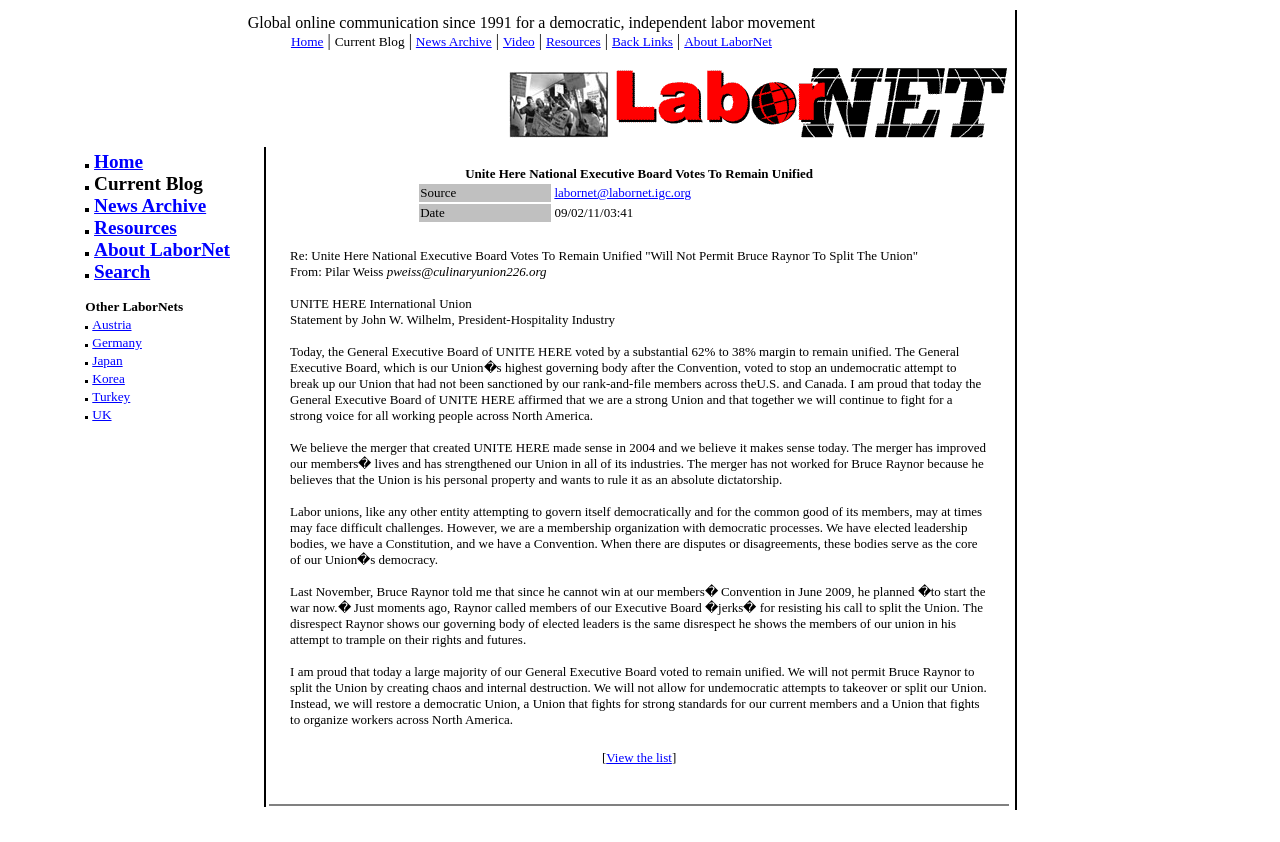Who is the President-Hospitality Industry?
Provide a fully detailed and comprehensive answer to the question.

The name of the President-Hospitality Industry can be found in the text 'UNITE HERE International Union Statement by John W. Wilhelm, President-Hospitality Industry' which is located in the gridcell with bounding box coordinates [0.223, 0.29, 0.775, 0.869].